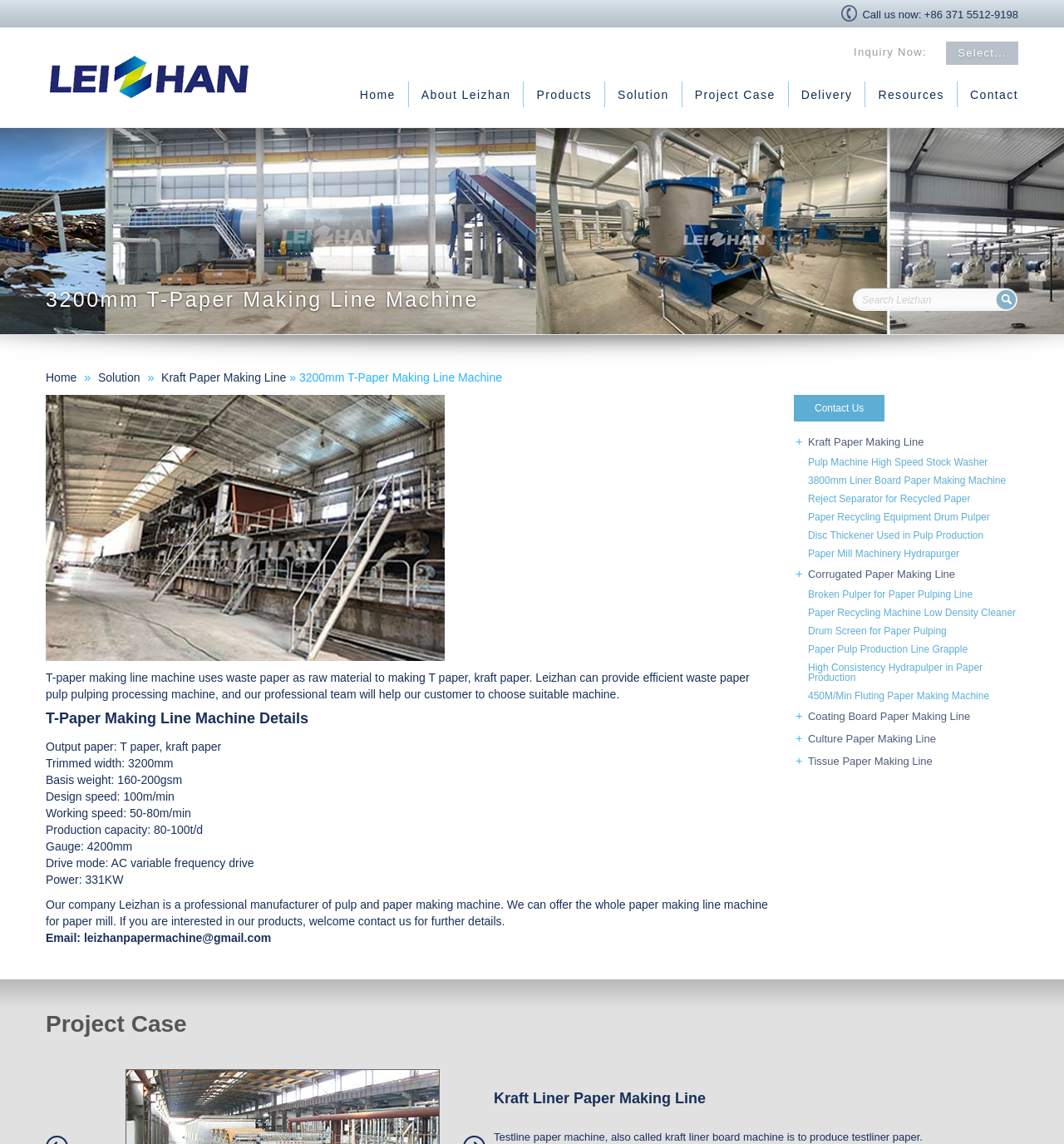Show the bounding box coordinates for the HTML element as described: "Contact Us".

None